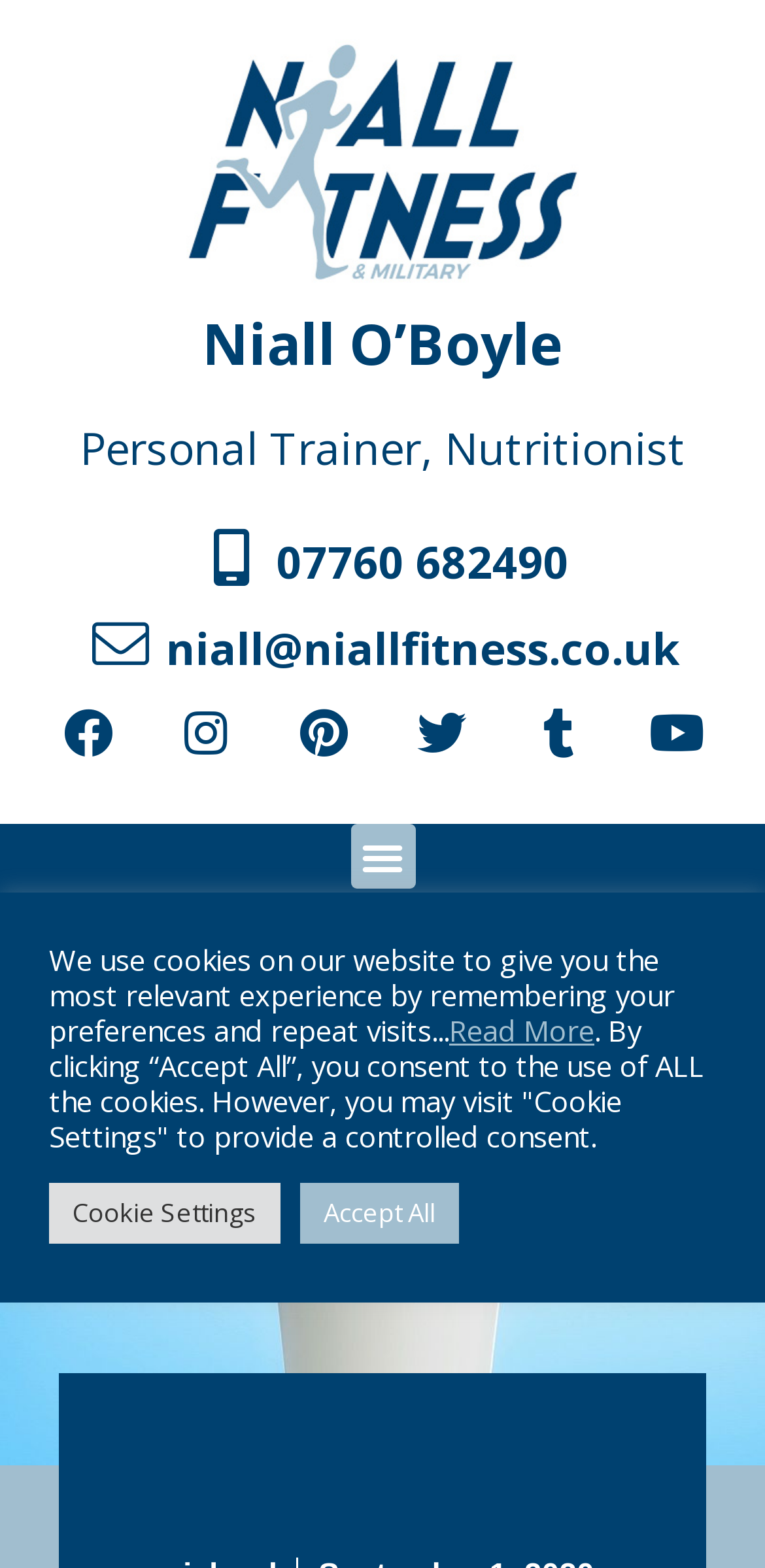Analyze the image and give a detailed response to the question:
What is the purpose of the 'Cookie Settings' button?

According to the static text element, the 'Cookie Settings' button is used to provide a controlled consent for the use of cookies on the webpage.